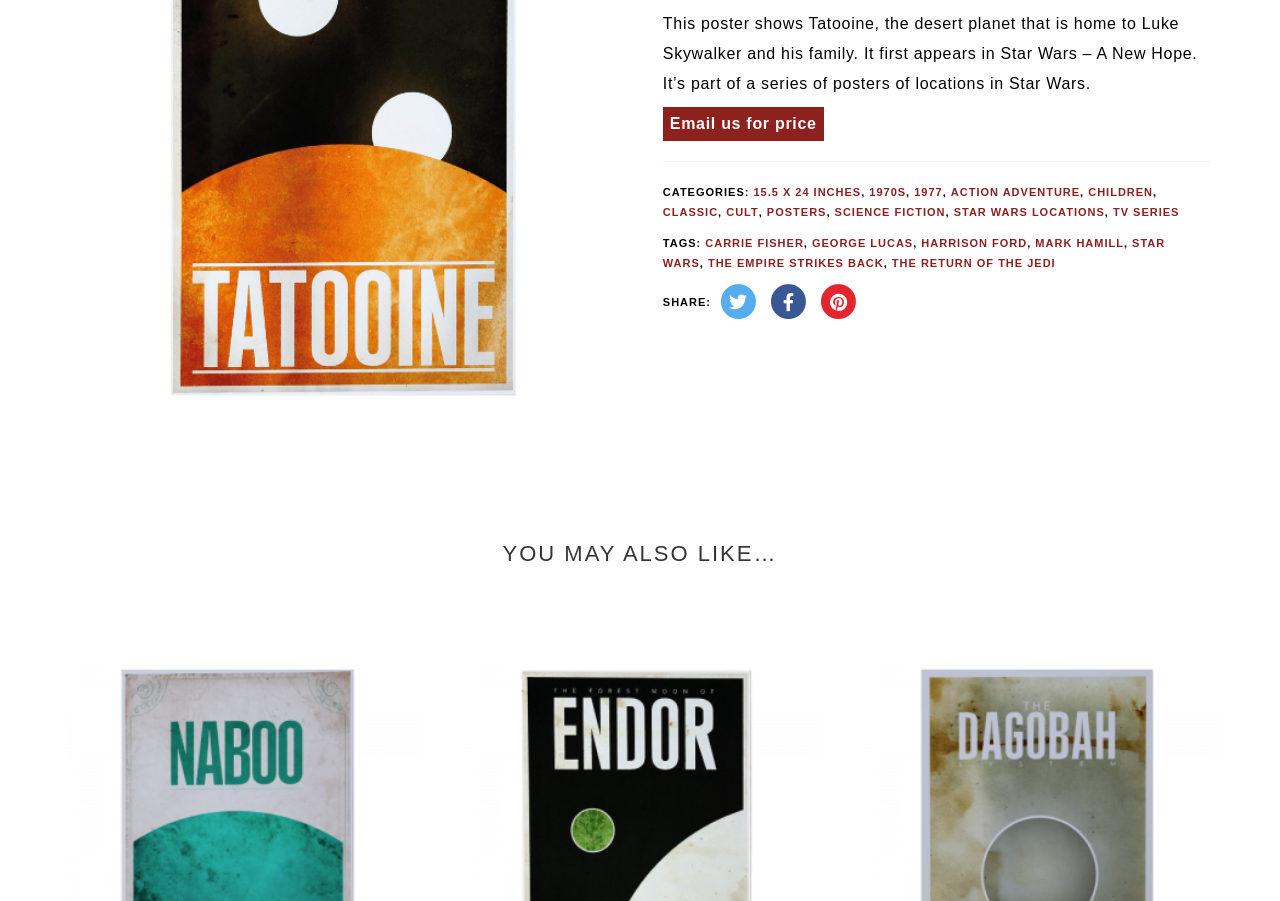Bounding box coordinates are specified in the format (top-left x, top-left y, bottom-right x, bottom-right y). All values are floating point numbers bounded between 0 and 1. Please provide the bounding box coordinate of the region this sentence describes: Carrie Fisher

[0.551, 0.263, 0.628, 0.276]